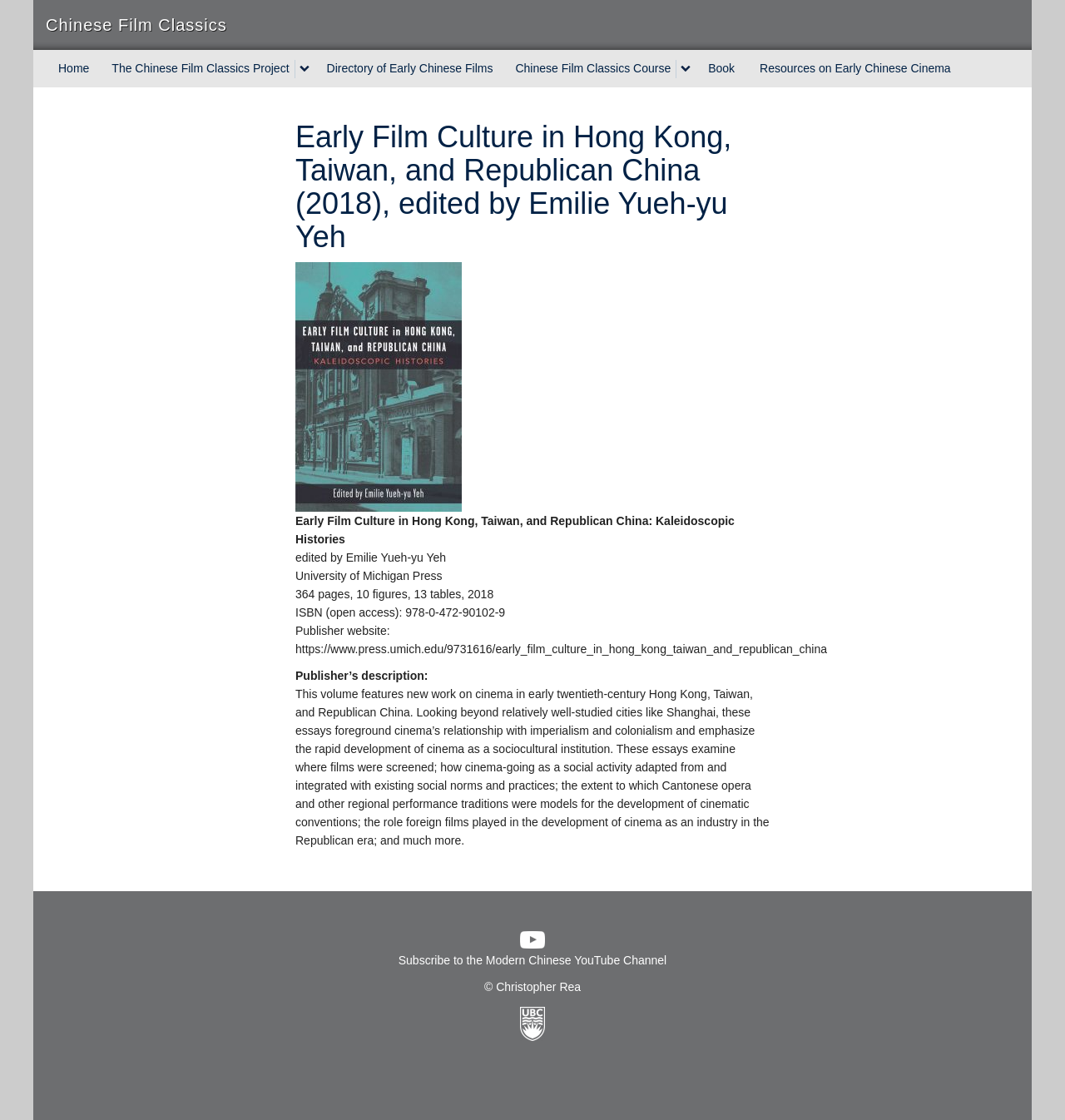Provide your answer in one word or a succinct phrase for the question: 
What is the icon on the bottom right corner of the webpage?

Youtube icon